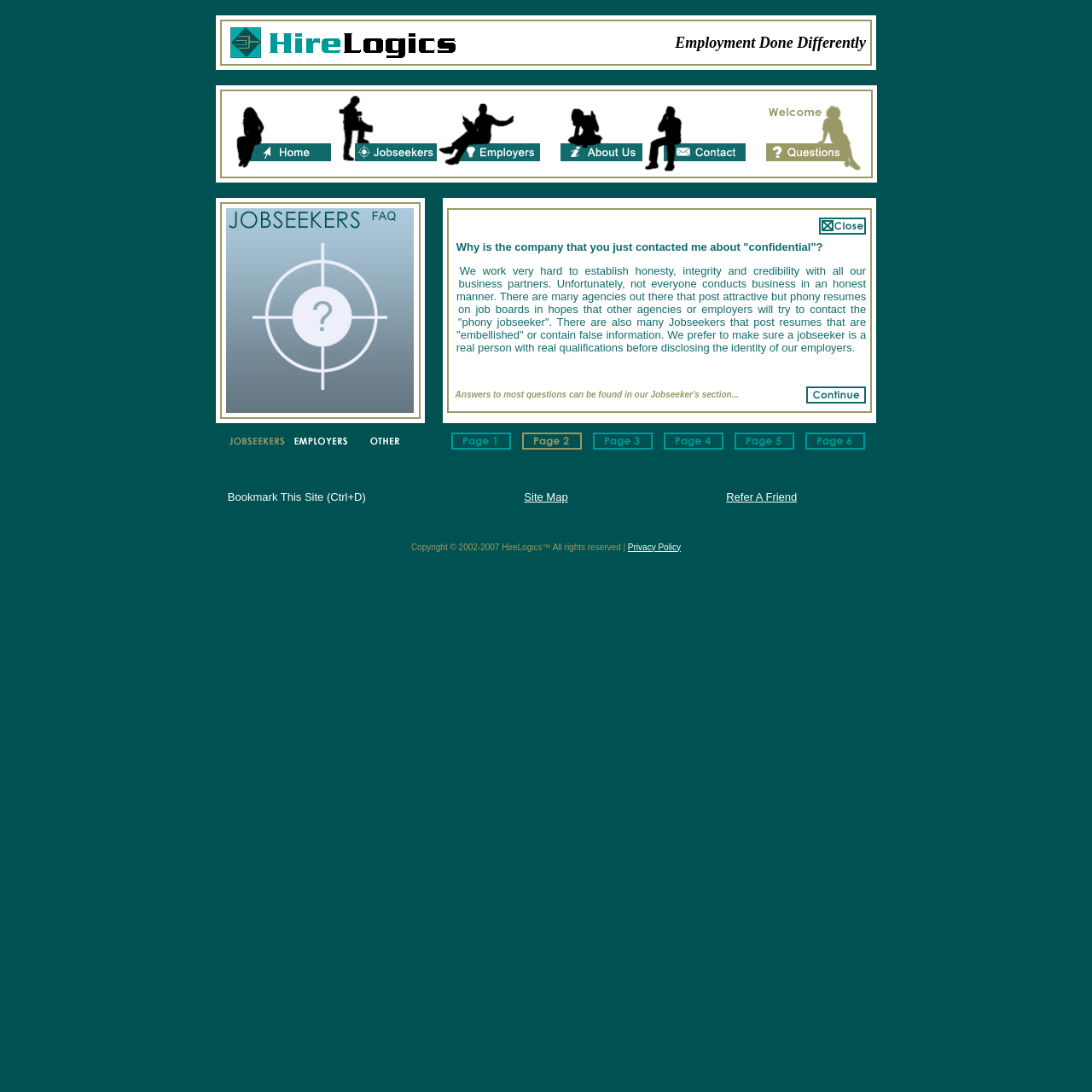Specify the bounding box coordinates of the area that needs to be clicked to achieve the following instruction: "Click the 'Questions - YOU ARE HERE' link".

[0.684, 0.147, 0.793, 0.16]